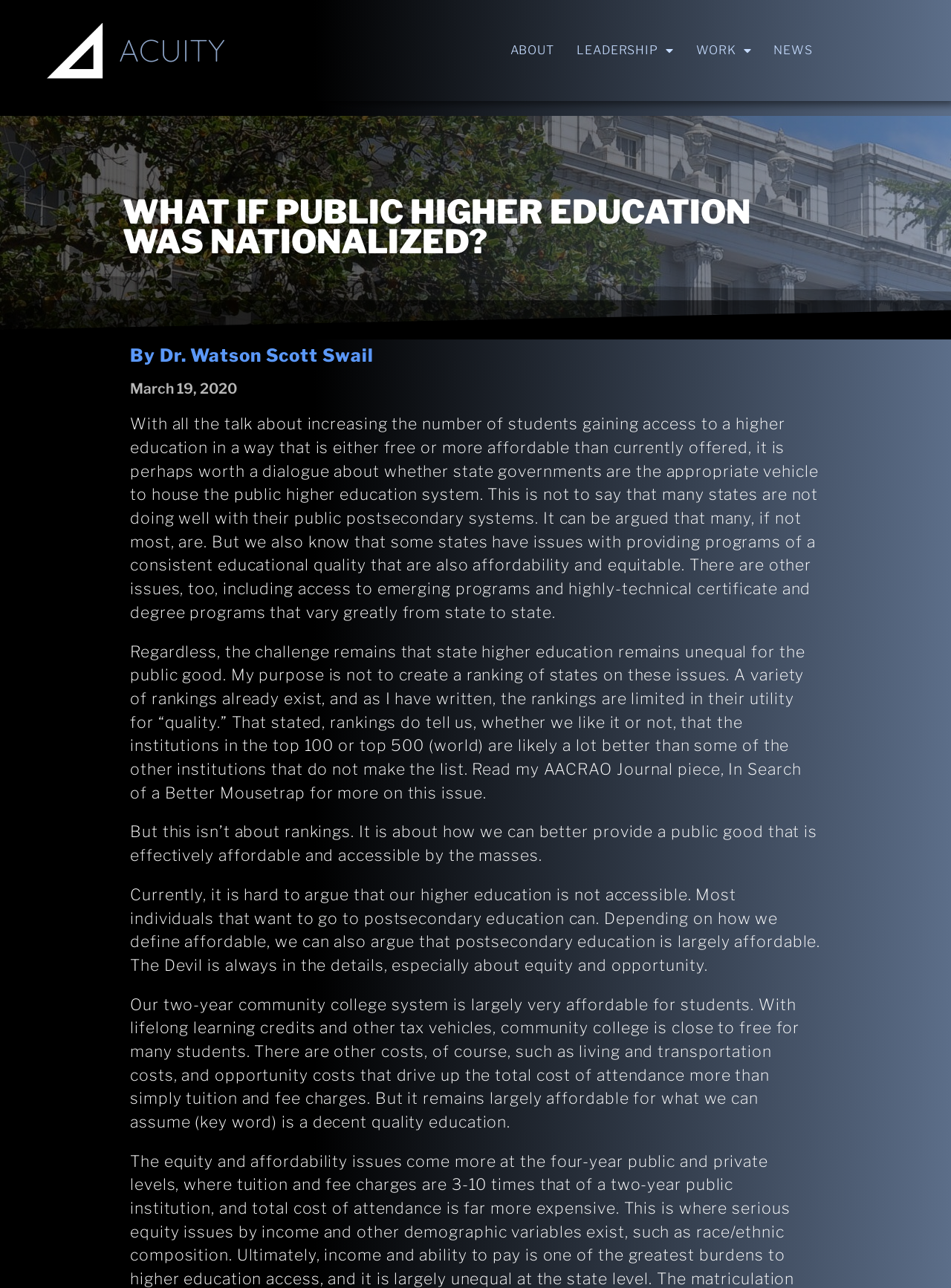Using the webpage screenshot, locate the HTML element that fits the following description and provide its bounding box: "alt="Acuity Logo" title="Acuity Logo"".

[0.031, 0.005, 0.125, 0.074]